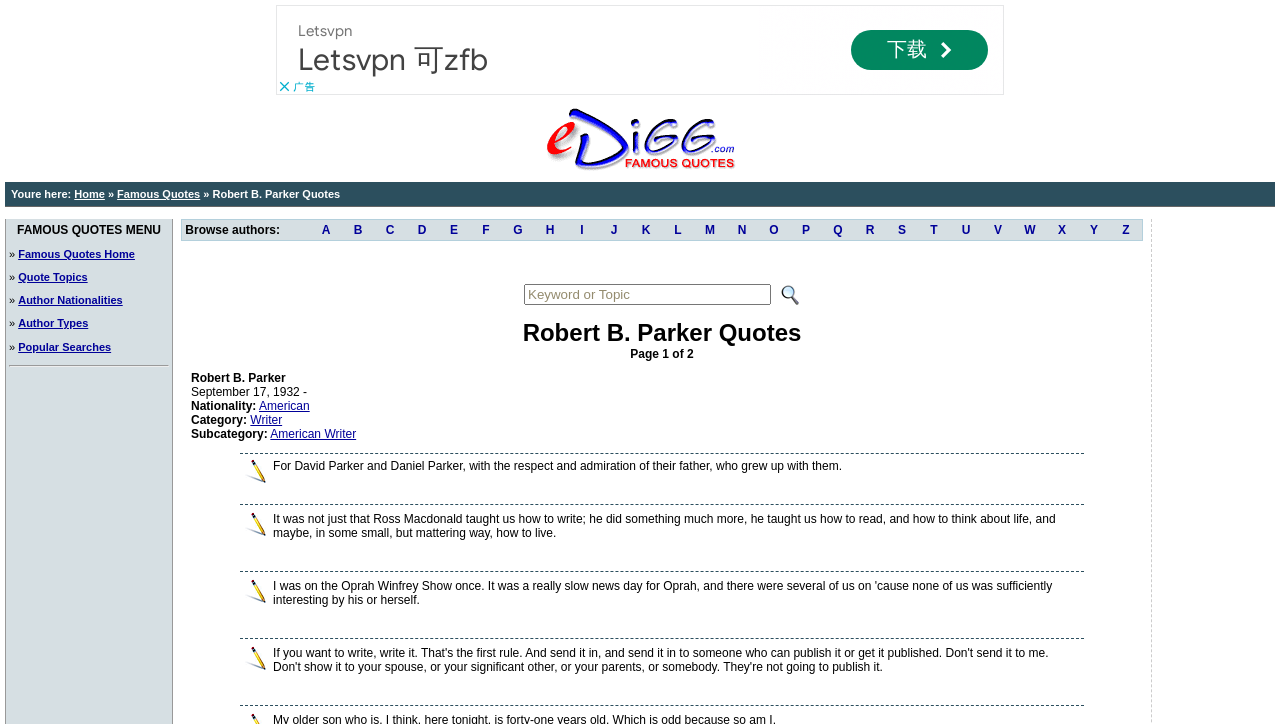How many links are there in the top navigation bar?
Respond to the question with a single word or phrase according to the image.

5